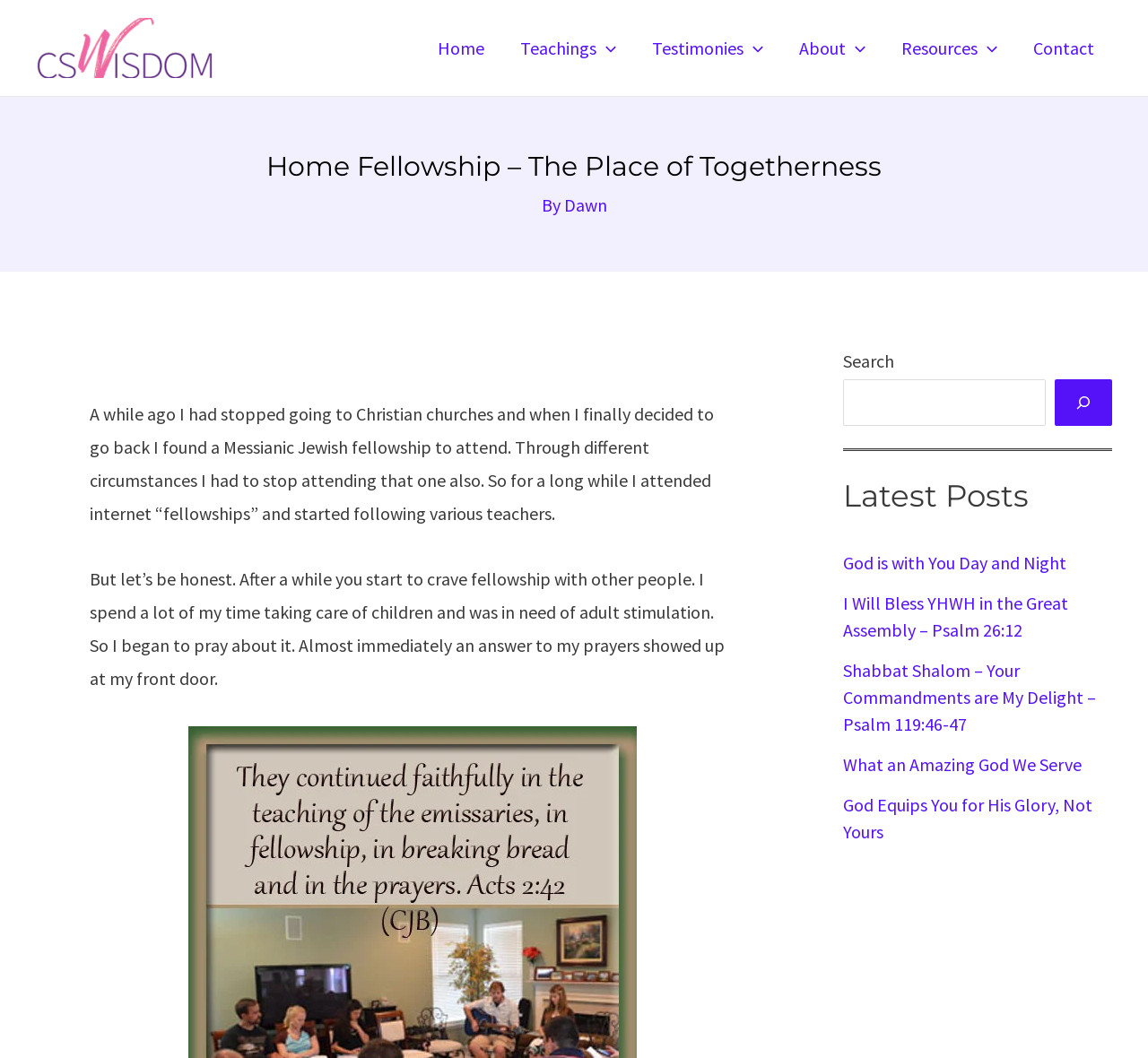Given the element description About Us, identify the bounding box coordinates for the UI element on the webpage screenshot. The format should be (top-left x, top-left y, bottom-right x, bottom-right y), with values between 0 and 1.

None